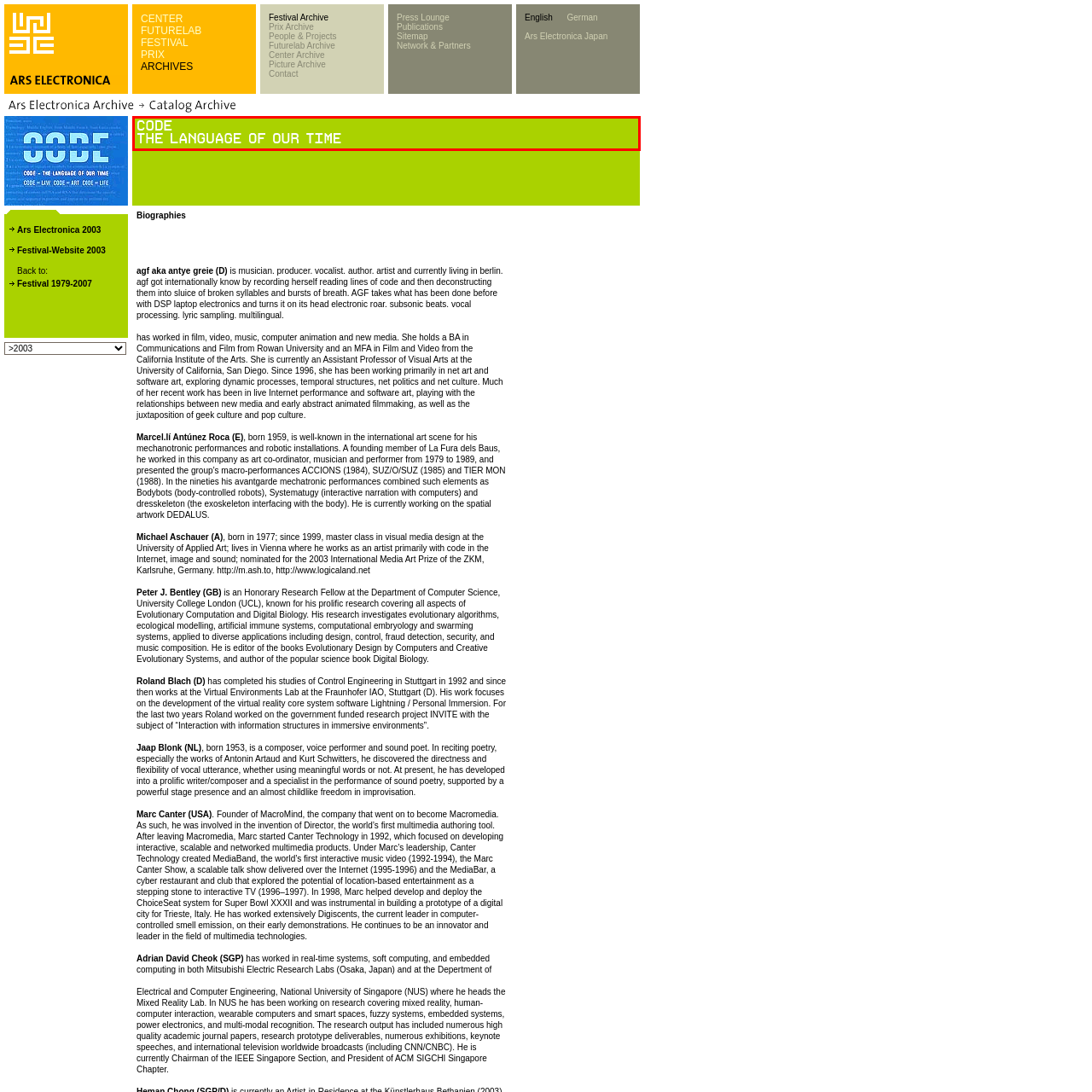What is the significance of coding?
Look at the image surrounded by the red border and respond with a one-word or short-phrase answer based on your observation.

Fundamental mode of expression